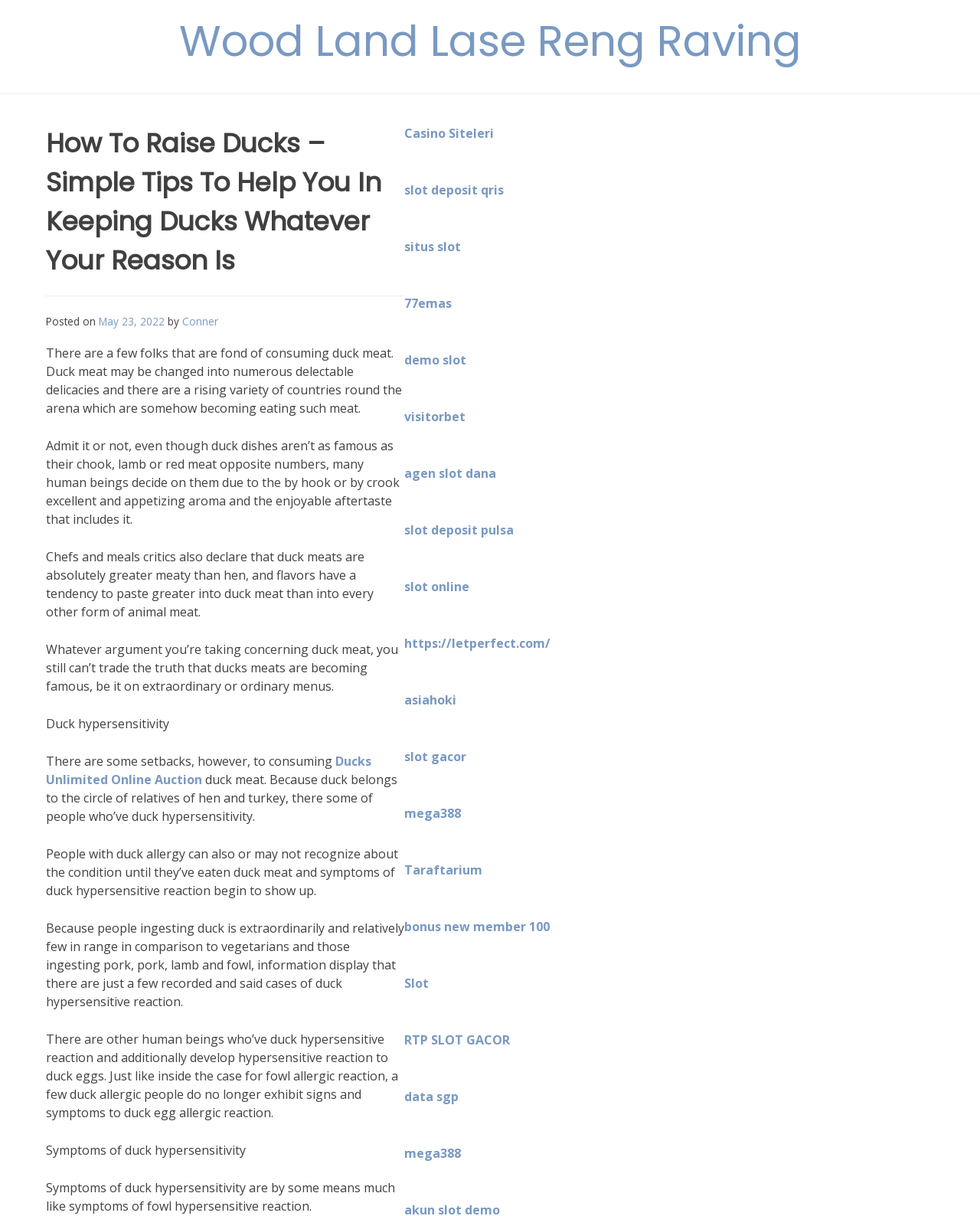What is a potential health issue related to consuming duck?
Refer to the image and give a detailed answer to the question.

The article mentions that some people may have an allergy to duck meat, which can cause symptoms such as those experienced by people with chicken allergy. This suggests that duck allergy is a potential health issue related to consuming duck.